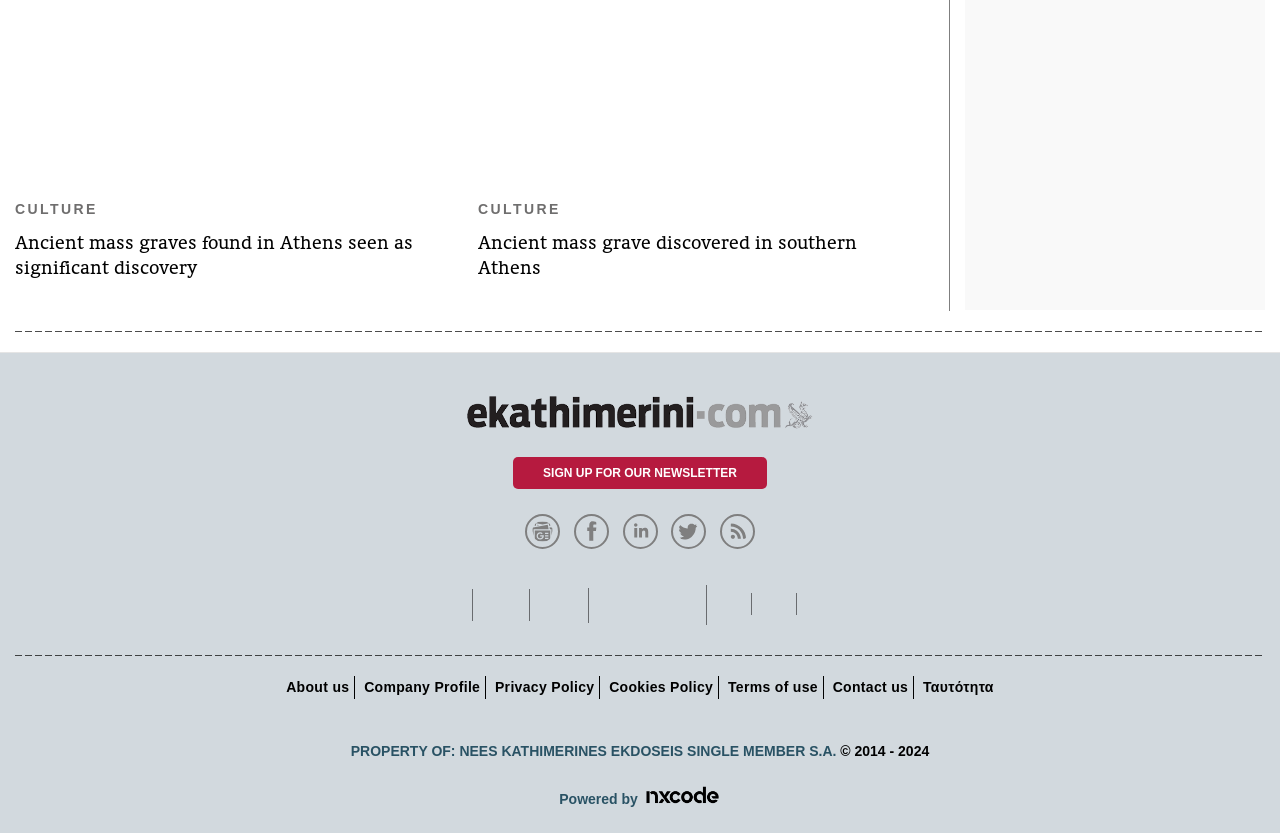How many social media platforms are listed at the bottom of the webpage?
Please respond to the question thoroughly and include all relevant details.

There are 5 social media platforms listed at the bottom of the webpage, including Facebook, Twitter, Linkedin, Google News, and RSS, as indicated by the link elements with corresponding images.